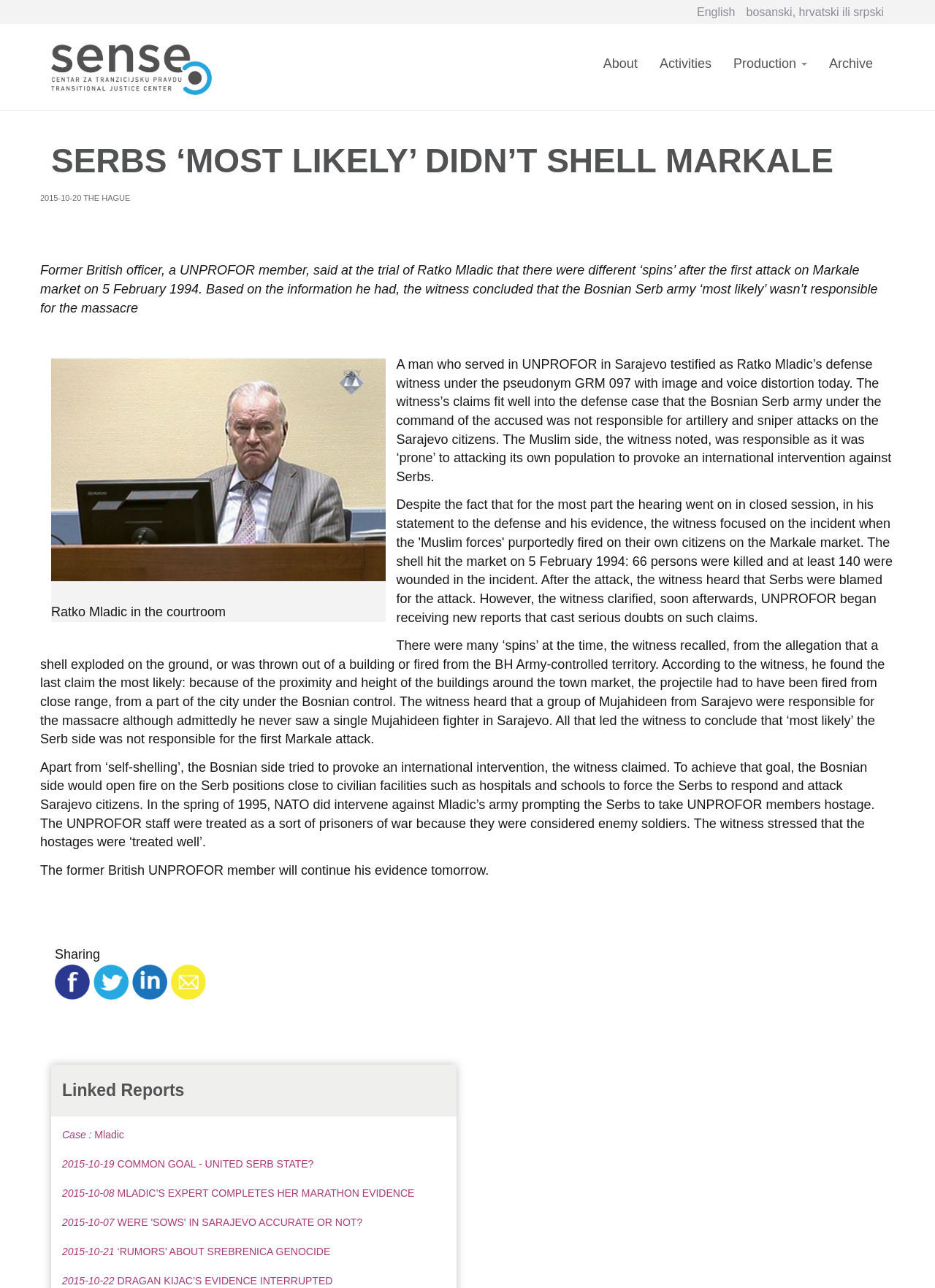What is the main topic of the article?
Provide a one-word or short-phrase answer based on the image.

Ratko Mladic trial